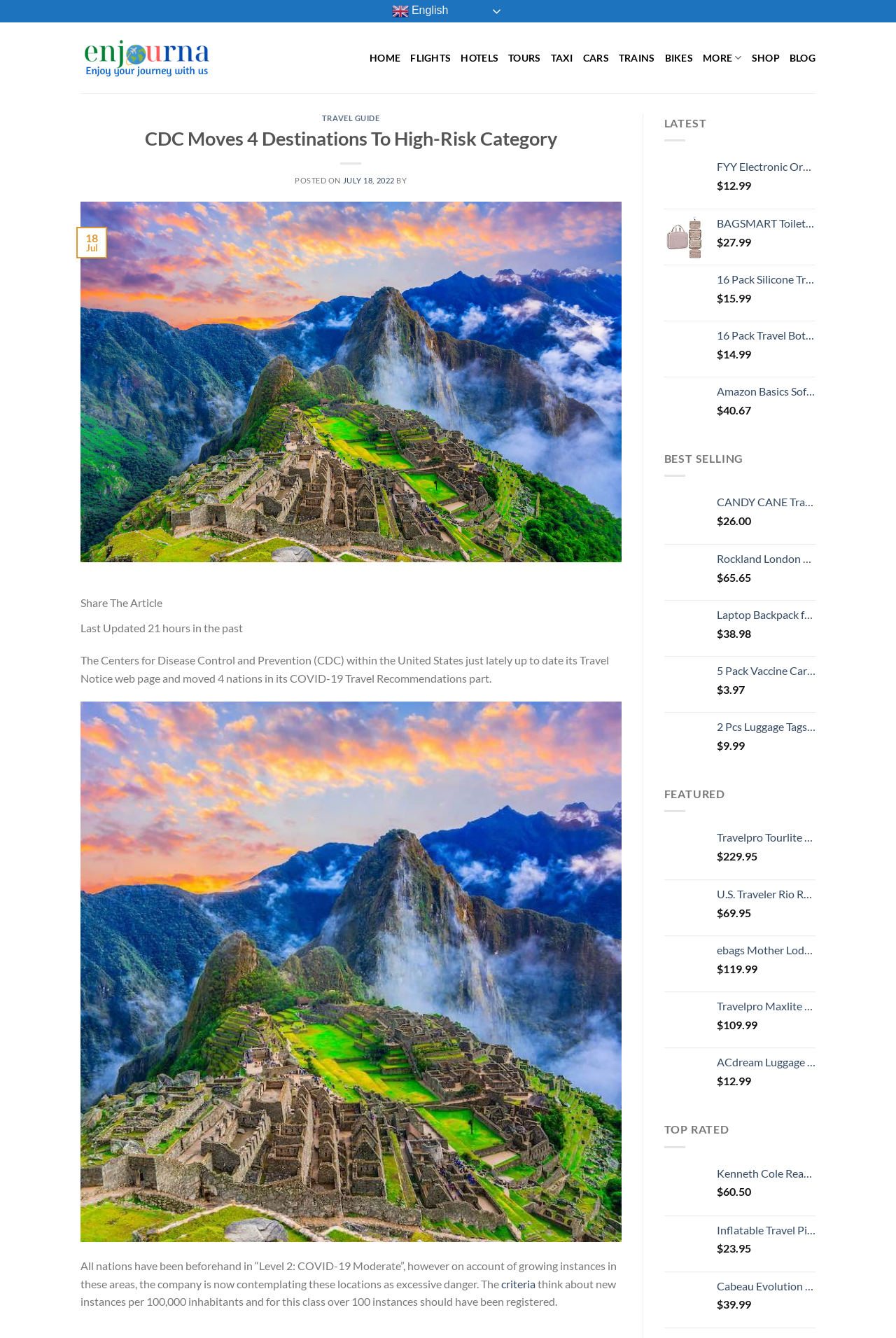Highlight the bounding box coordinates of the element that should be clicked to carry out the following instruction: "click the 'SHOP' link". The coordinates must be given as four float numbers ranging from 0 to 1, i.e., [left, top, right, bottom].

[0.839, 0.034, 0.87, 0.053]